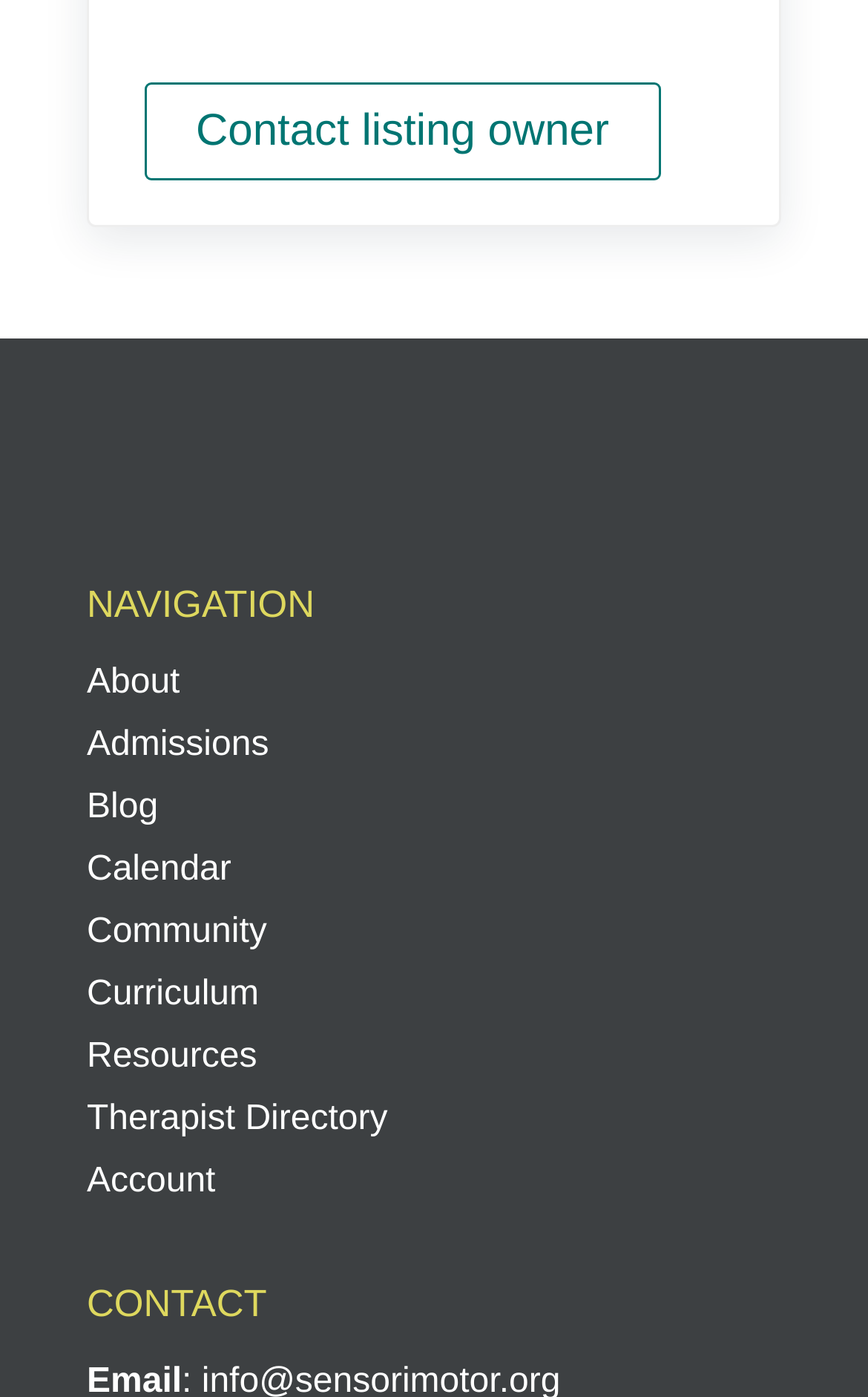Determine the bounding box coordinates for the HTML element described here: "Account".

[0.1, 0.824, 0.9, 0.882]